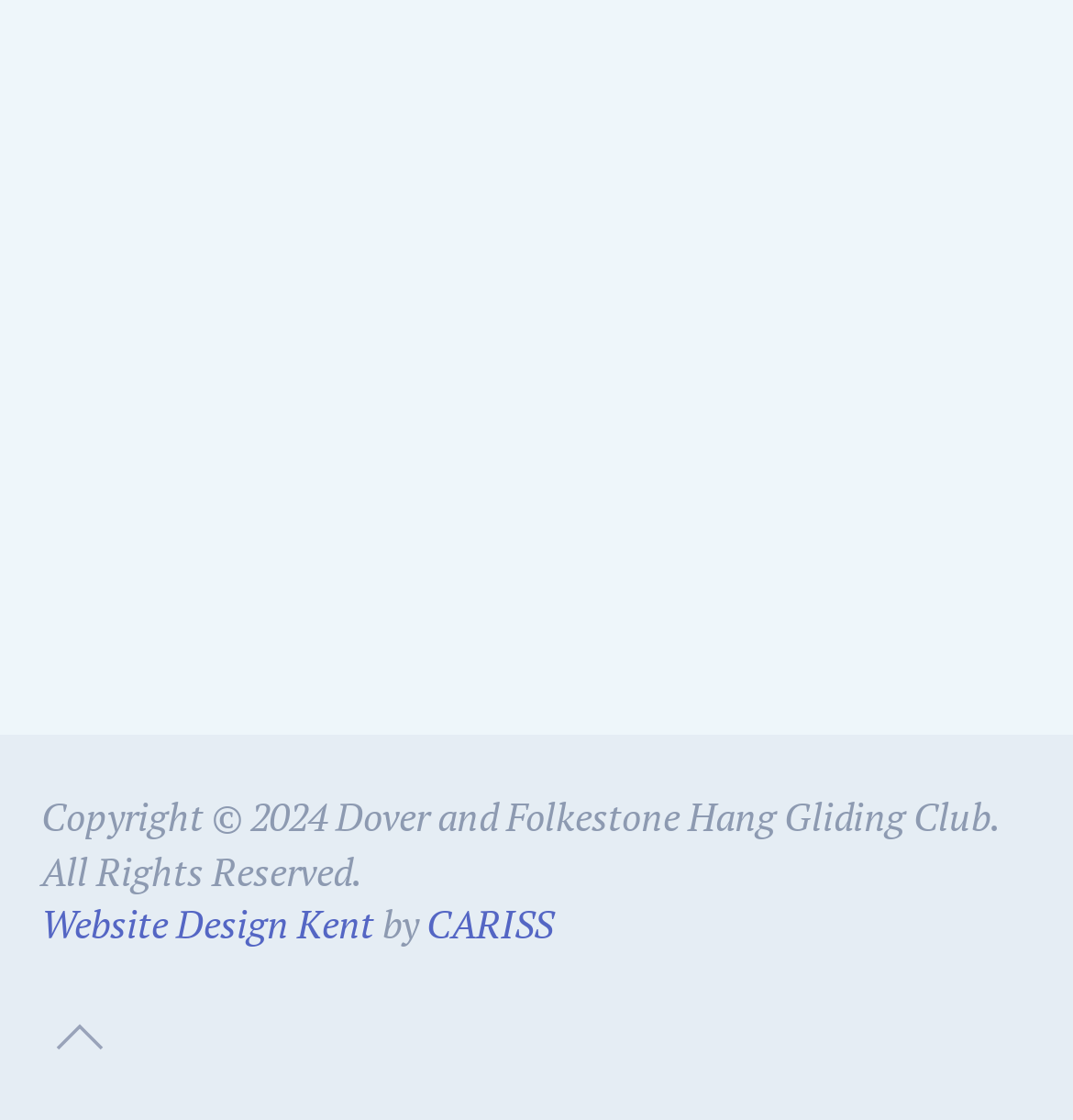Determine the bounding box coordinates for the HTML element described here: "About us".

None